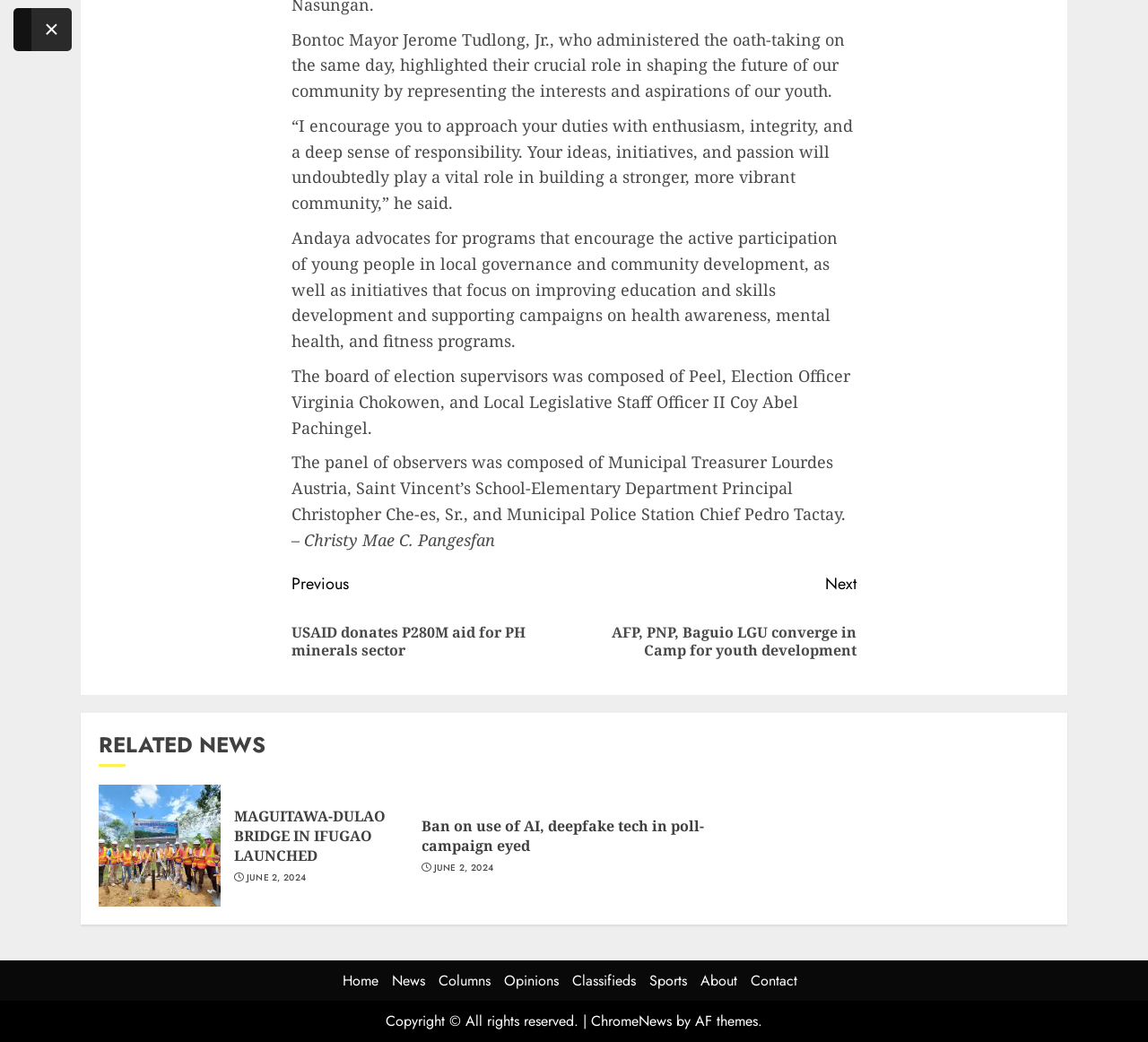Pinpoint the bounding box coordinates of the clickable area needed to execute the instruction: "Read related news about MAGUITAWA-DULAO BRIDGE IN IFUGAO LAUNCHED". The coordinates should be specified as four float numbers between 0 and 1, i.e., [left, top, right, bottom].

[0.204, 0.773, 0.352, 0.831]